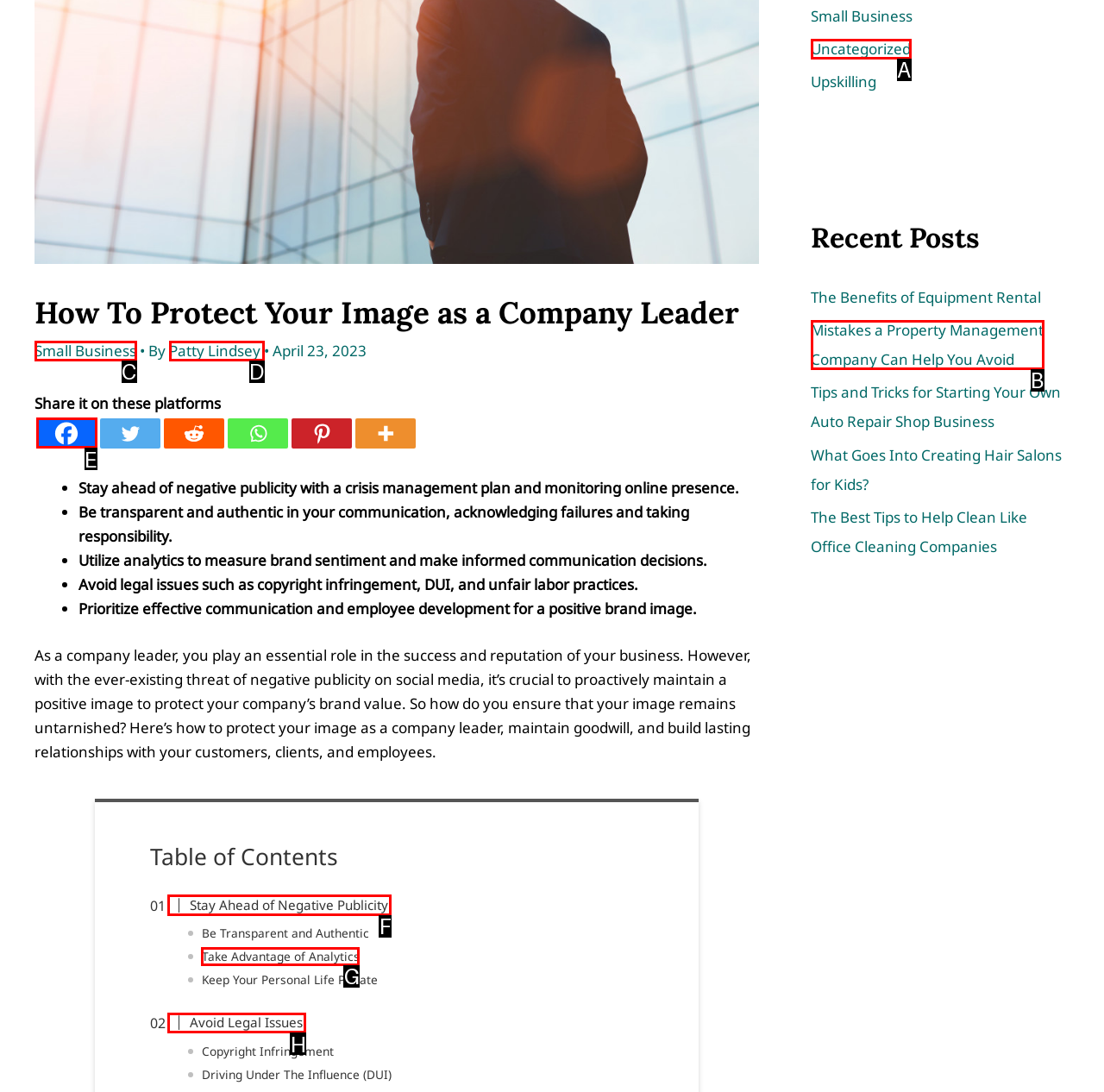Please determine which option aligns with the description: Take Advantage of Analytics. Respond with the option’s letter directly from the available choices.

G